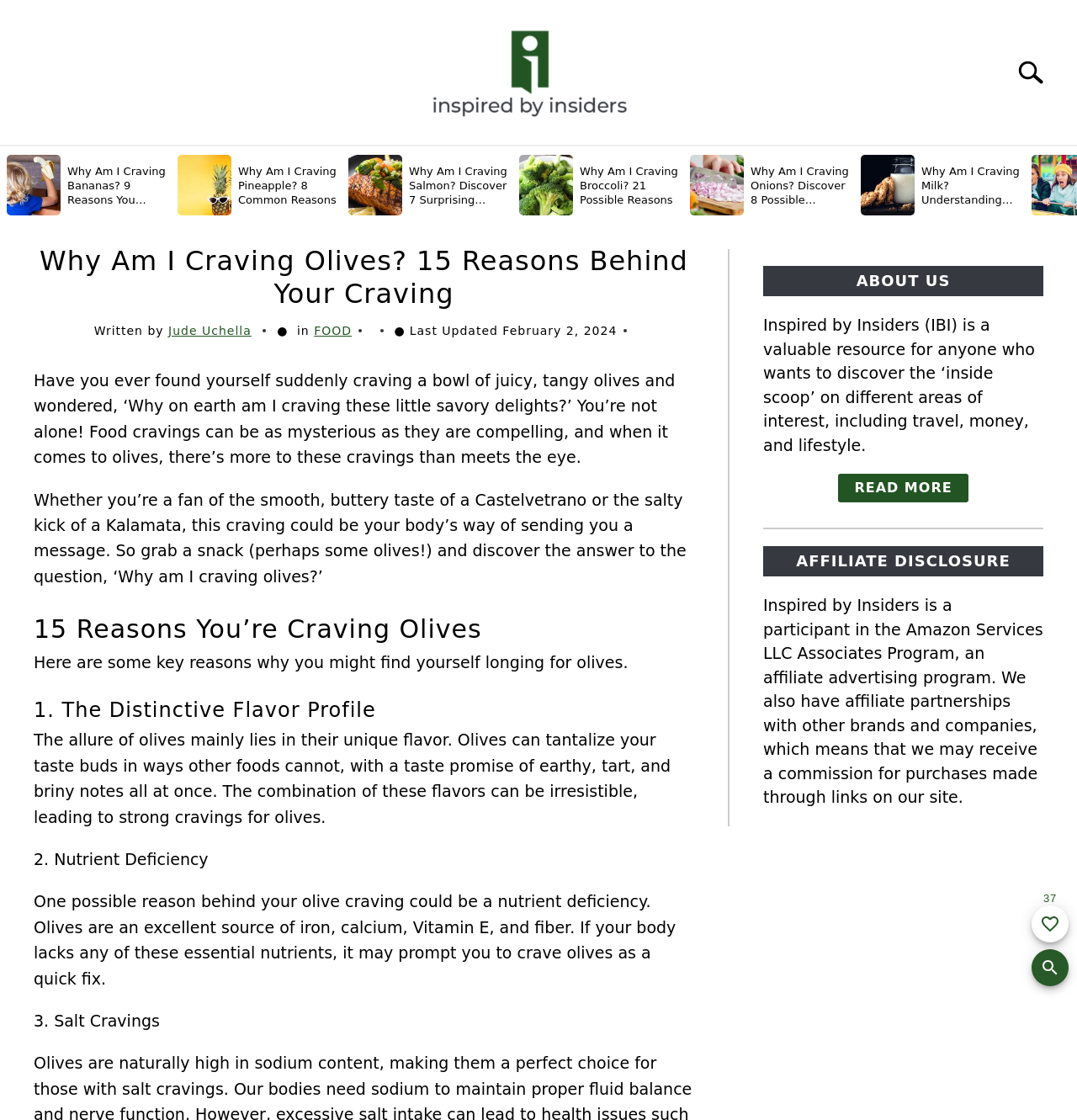Locate the bounding box coordinates of the area to click to fulfill this instruction: "Click on the 'MONEY' link". The bounding box should be presented as four float numbers between 0 and 1, in the order [left, top, right, bottom].

[0.23, 0.13, 0.312, 0.165]